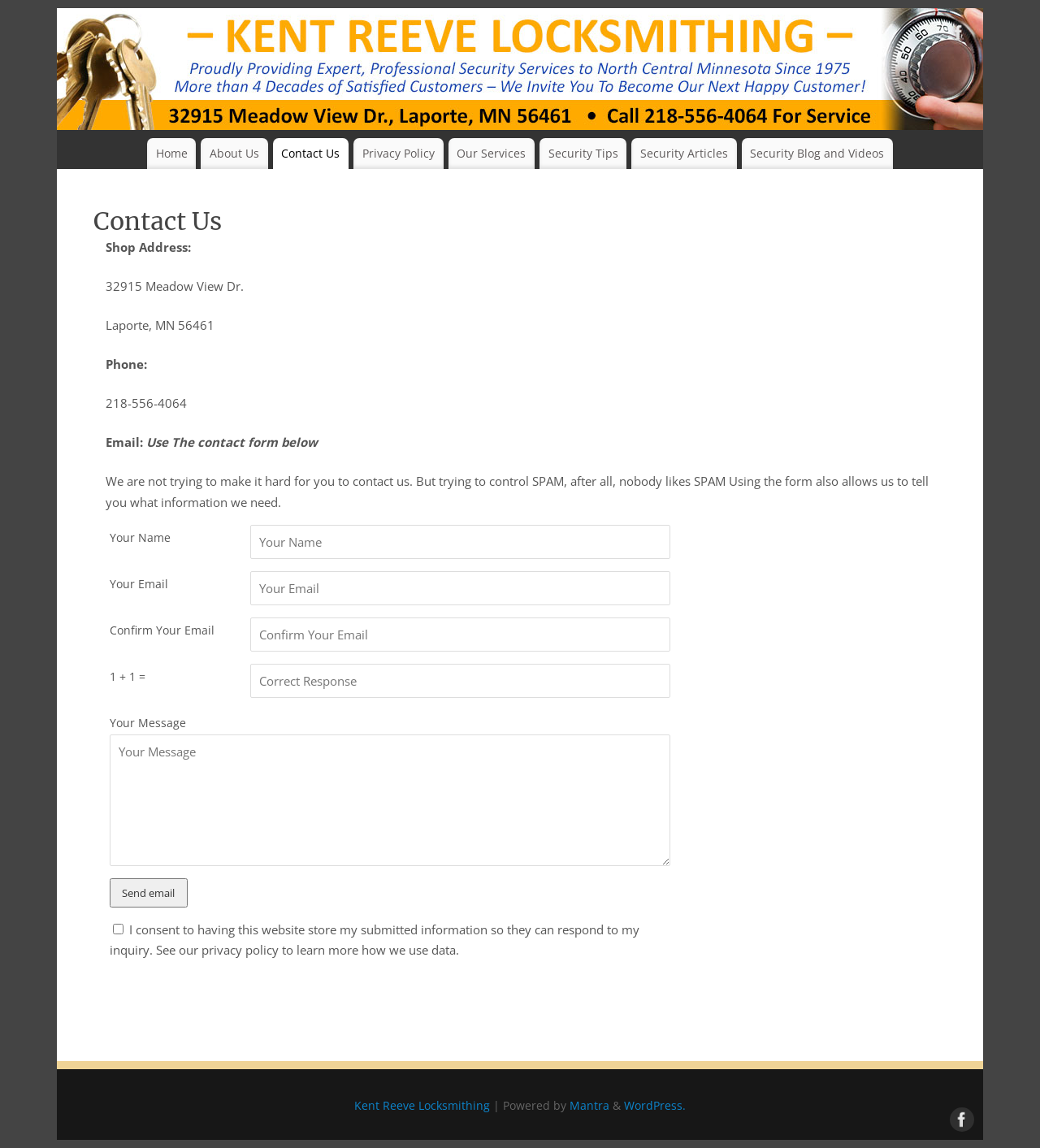What is the phone number?
Analyze the screenshot and provide a detailed answer to the question.

The phone number is obtained from the StaticText element that contains the text '218-556-4064', which is located below the 'Phone:' label.